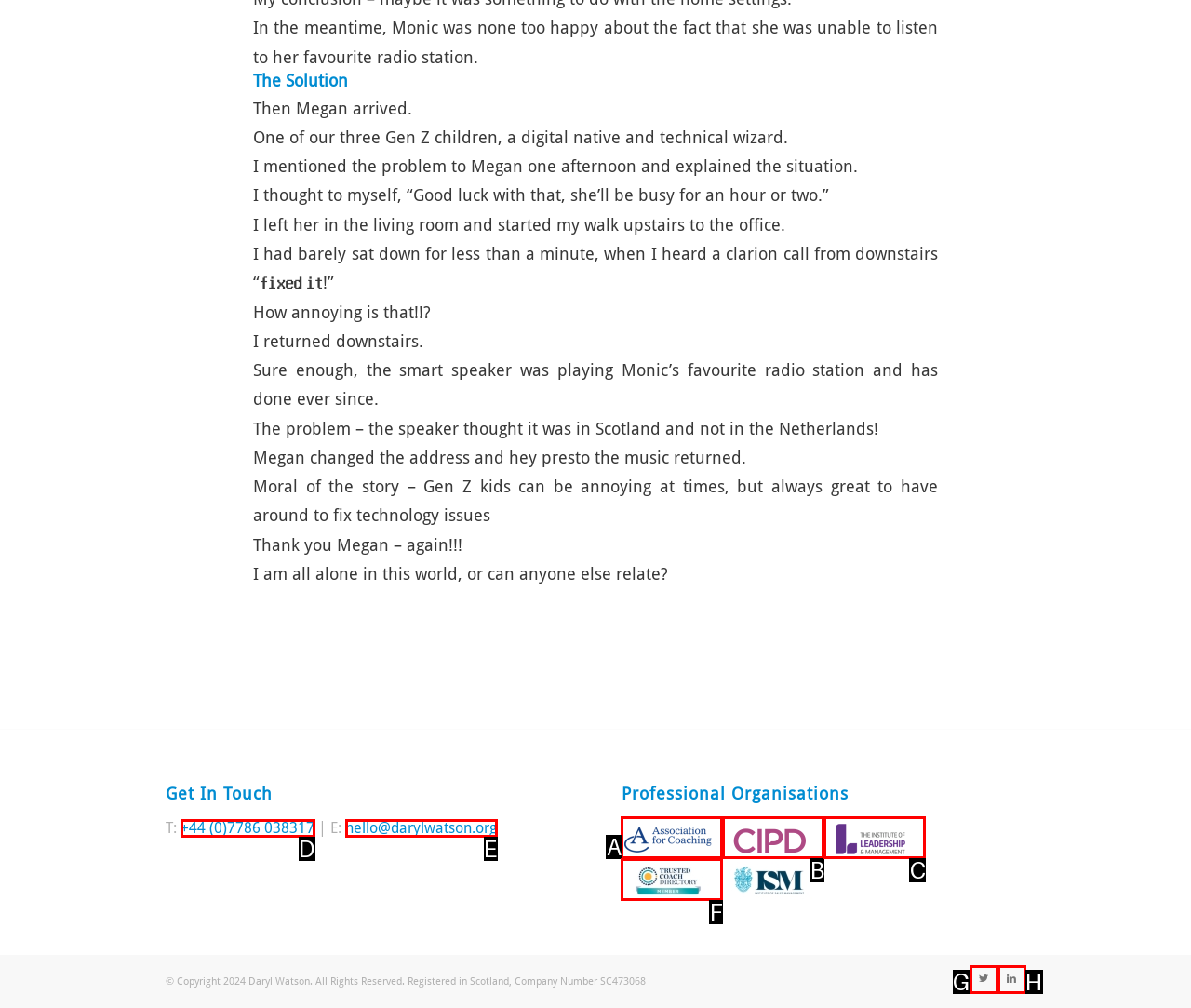Given the description: alt="Association for Coaching"
Identify the letter of the matching UI element from the options.

A